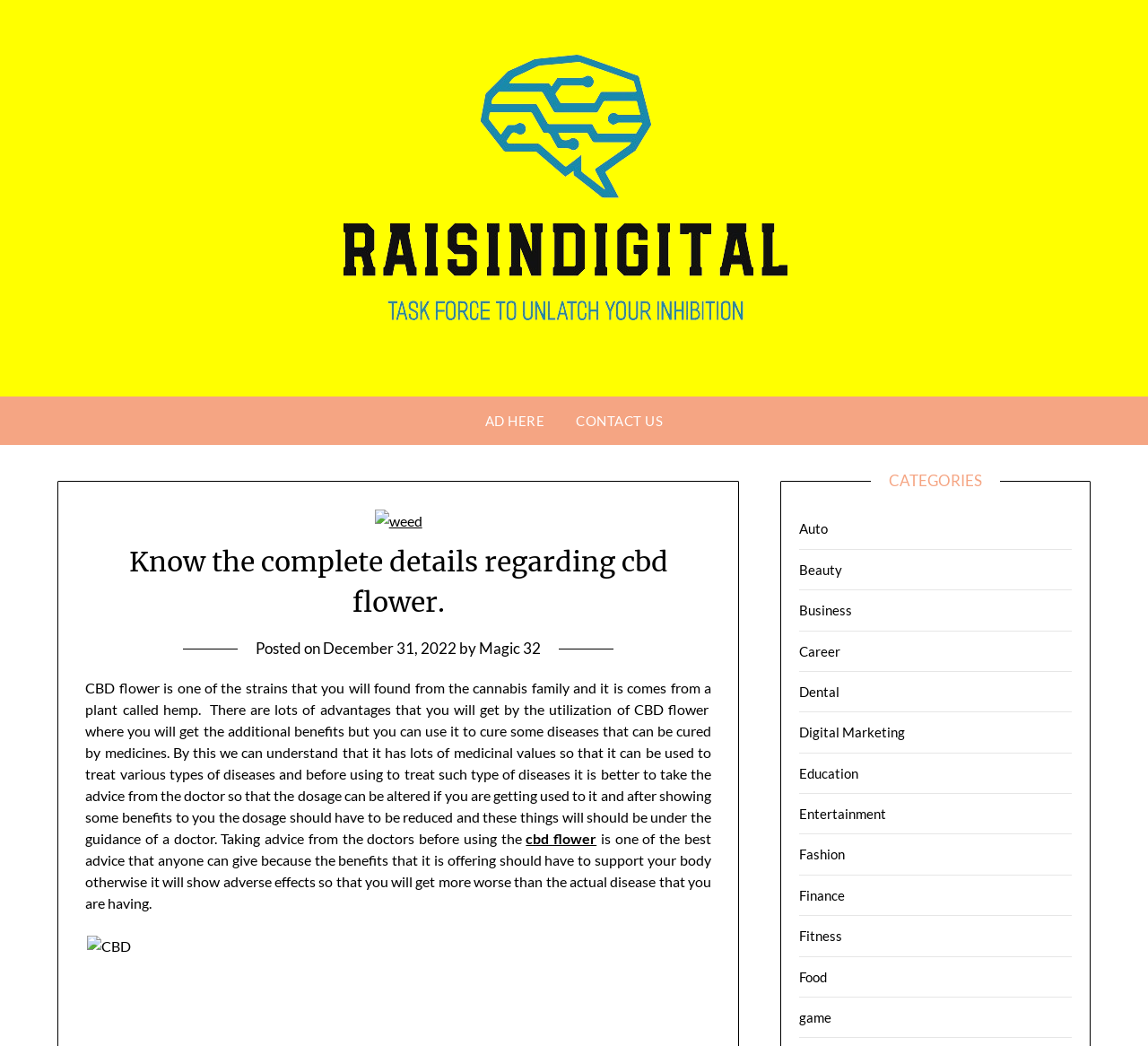What is the main topic of the webpage?
Using the information from the image, answer the question thoroughly.

The main topic of the webpage is CBD flower, which is evident from the heading 'Know the complete details regarding cbd flower.' and the detailed text that follows, explaining its benefits and uses.